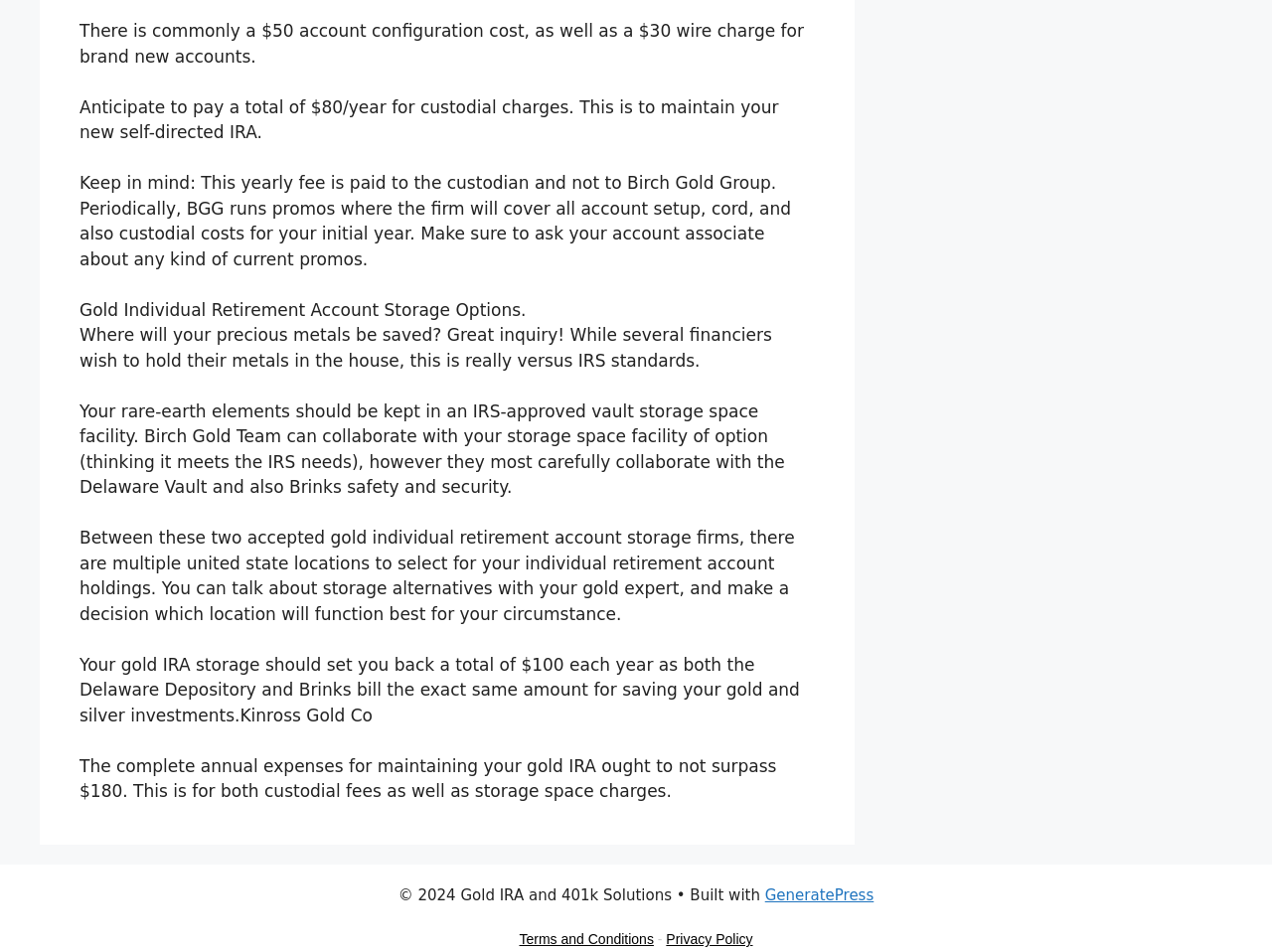Where should precious metals be stored?
Examine the webpage screenshot and provide an in-depth answer to the question.

According to the text, precious metals should be stored in an IRS-approved vault storage space facility, as stated in the sentence 'Your rare-earth elements should be kept in an IRS-approved vault storage space facility.'